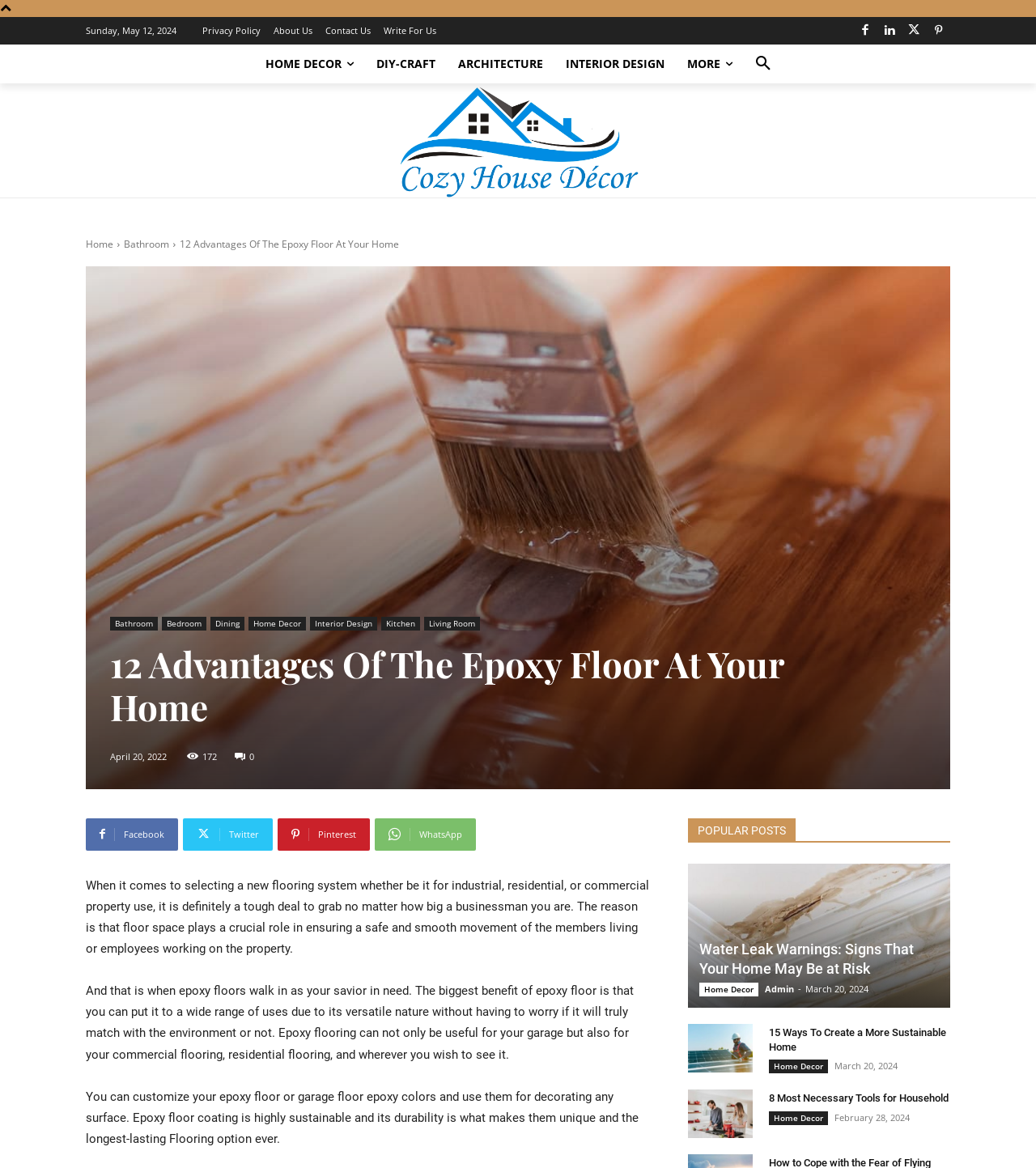What is the purpose of epoxy floors?
Respond to the question with a well-detailed and thorough answer.

I found the purpose of epoxy floors by reading the text on the webpage. According to the text, epoxy floors play a crucial role in ensuring a safe and smooth movement of the members living or employees working on the property.